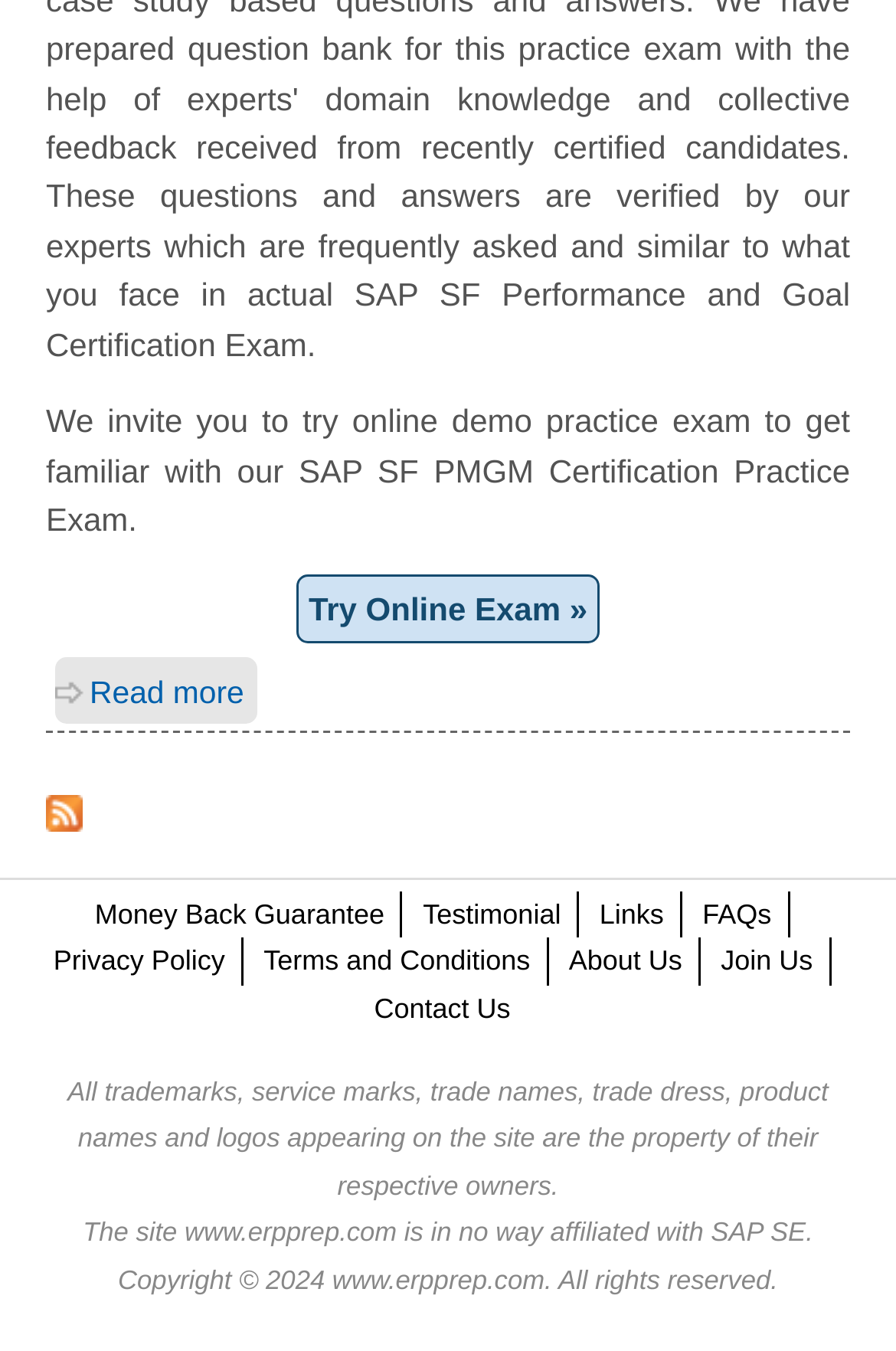What is the name of the website?
Based on the content of the image, thoroughly explain and answer the question.

The name of the website can be found in the StaticText element with the text 'Copyright © 2024 www.erpprep.com. All rights reserved.' This text is located within the group element with bounding box coordinates [0.051, 0.897, 0.949, 0.966].